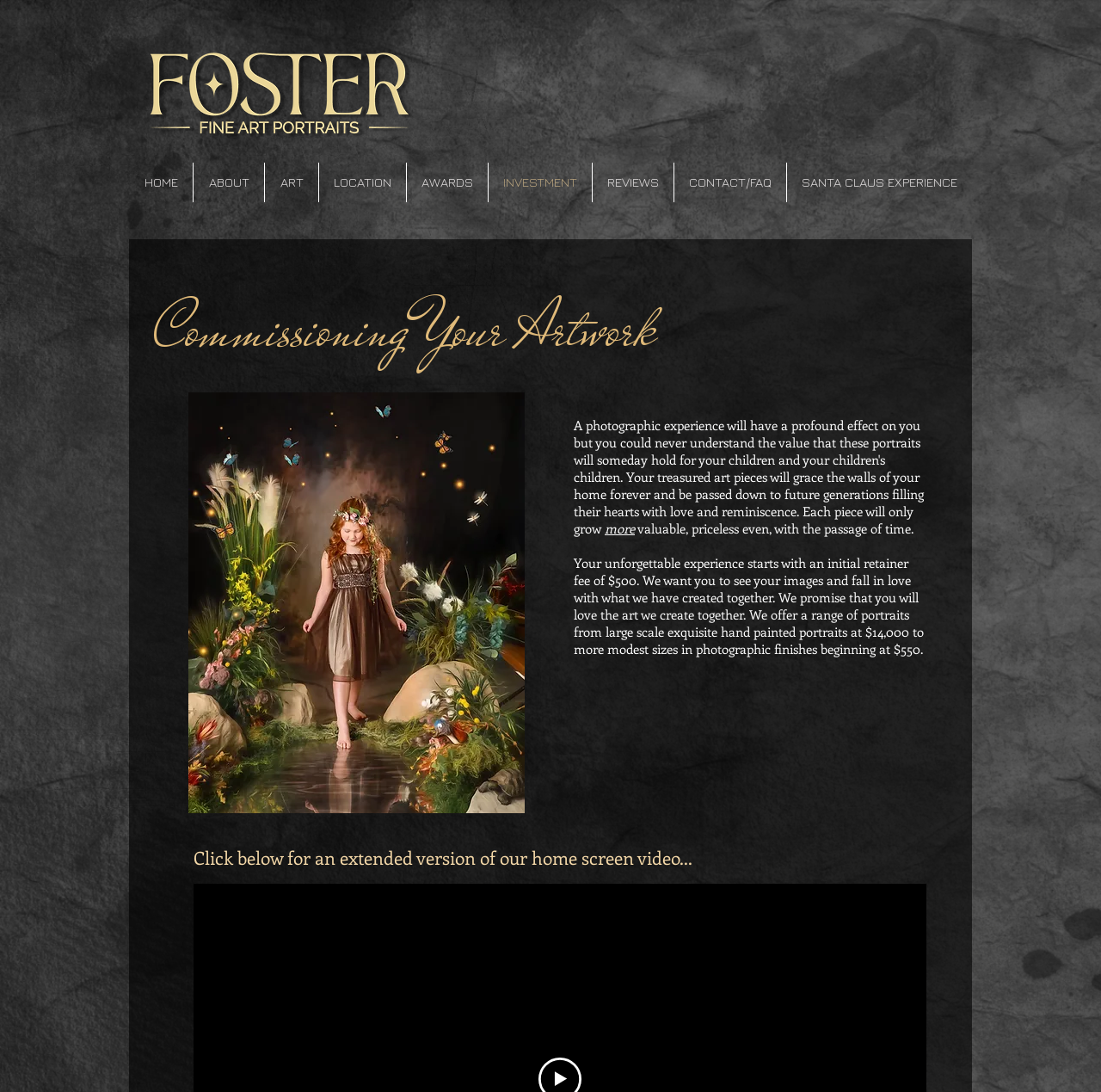Answer this question in one word or a short phrase: What is the format of the video mentioned on the webpage?

Extended version of home screen video